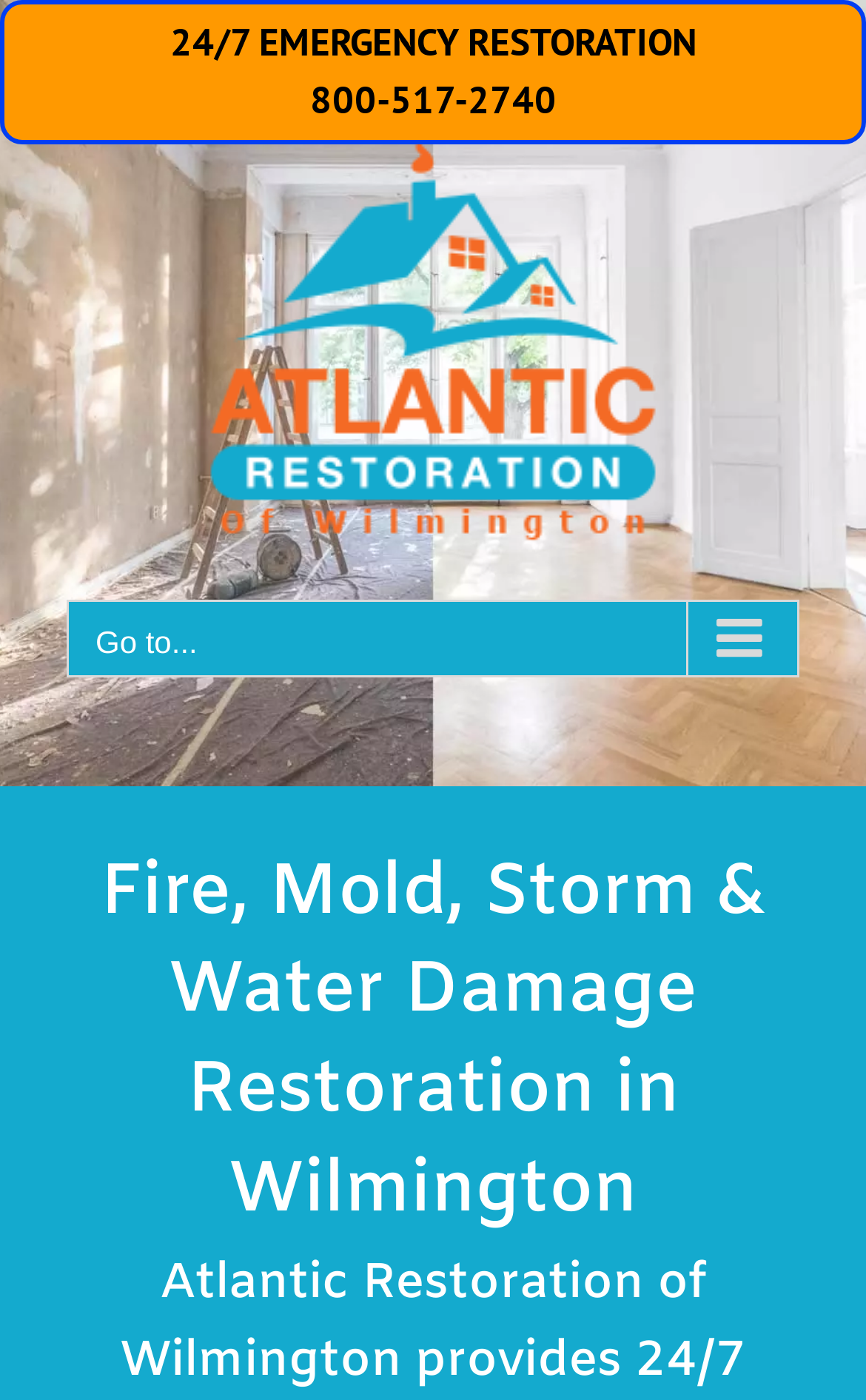Provide the bounding box coordinates for the specified HTML element described in this description: "alt="Atlantic Restoration of Wilmington Logo"". The coordinates should be four float numbers ranging from 0 to 1, in the format [left, top, right, bottom].

[0.244, 0.063, 0.756, 0.387]